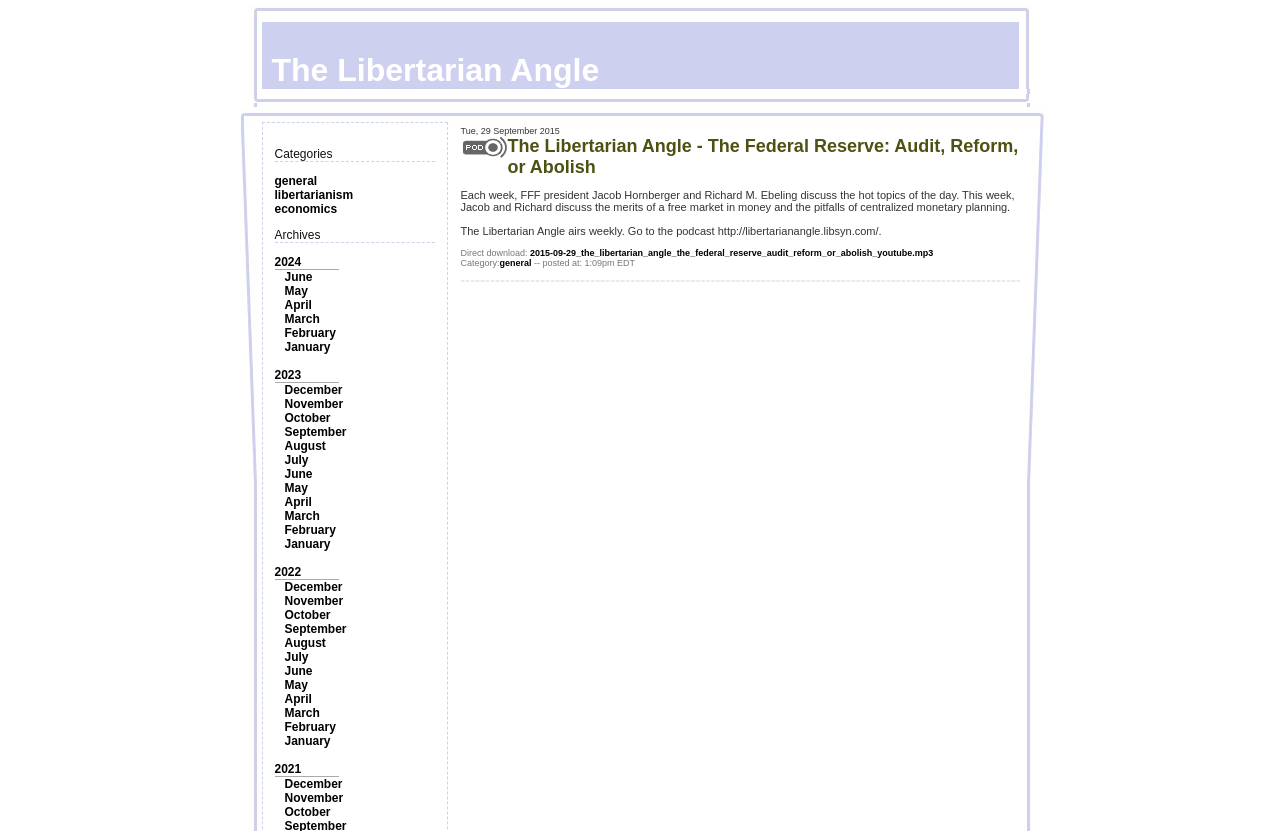Please provide the bounding box coordinates for the element that needs to be clicked to perform the instruction: "Click the 'TPC Pantry Roof Repair Program' link". The coordinates must consist of four float numbers between 0 and 1, formatted as [left, top, right, bottom].

None